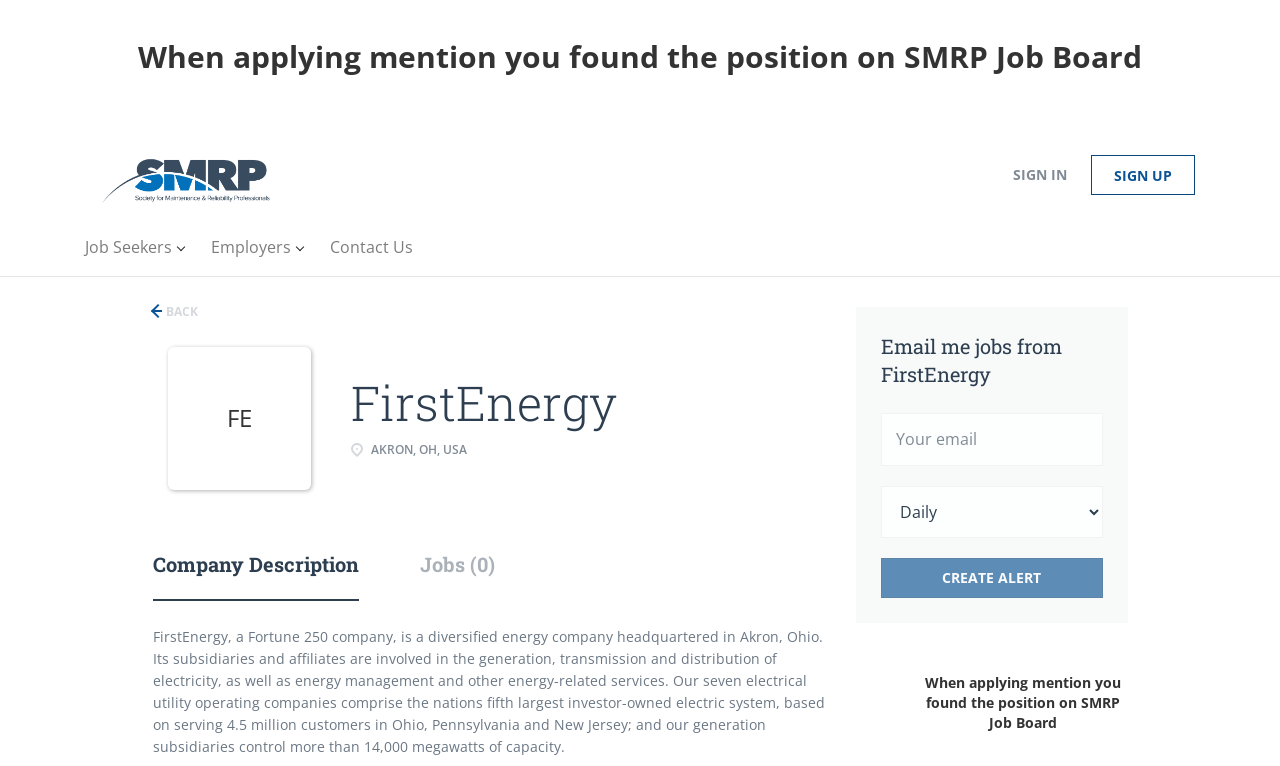Identify the bounding box coordinates for the region of the element that should be clicked to carry out the instruction: "Click the SIGN IN link". The bounding box coordinates should be four float numbers between 0 and 1, i.e., [left, top, right, bottom].

[0.78, 0.197, 0.845, 0.26]